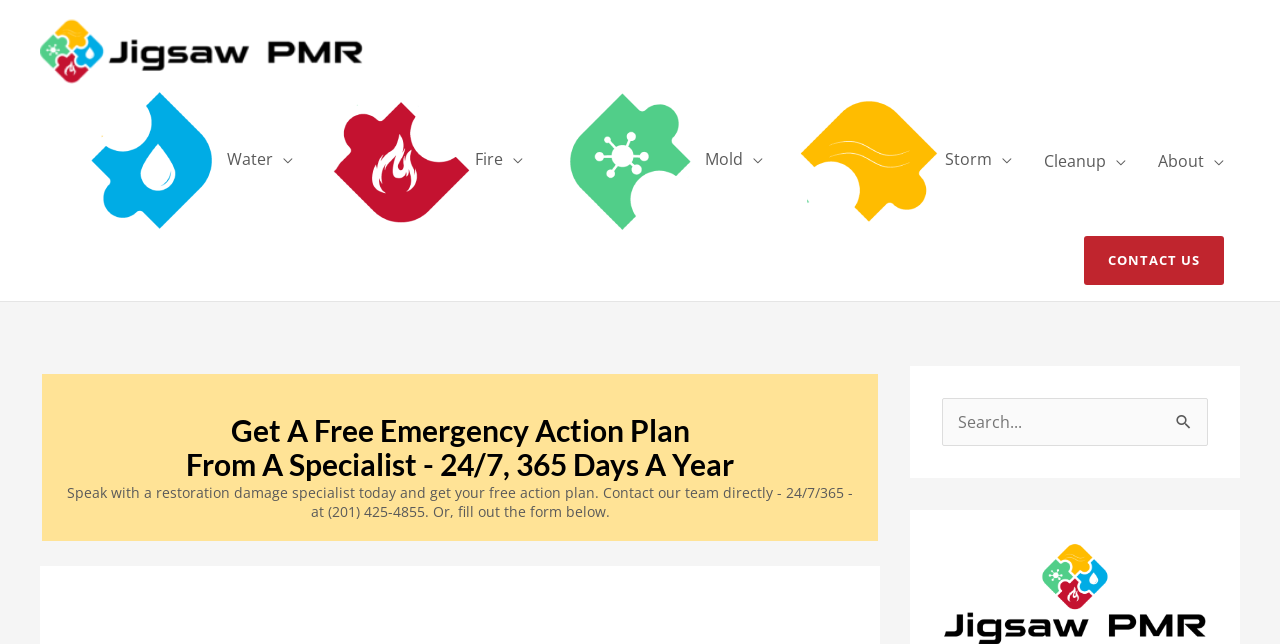Illustrate the webpage's structure and main components comprehensively.

The webpage is about water damage cleanup and restoration services in Wayne, New Jersey. At the top left, there is a logo of "Jigsaw PMR" accompanied by a link to the company's website. Below the logo, there is a navigation menu with several links, including "Water", "Fire", "Mold", "Storm", "Cleanup", "About", and "CONTACT US". Each of these links has an associated icon.

Below the navigation menu, there is a prominent heading that reads "Get A Free Emergency Action Plan From A Specialist - 24/7, 365 Days A Year". This is followed by a paragraph of text that explains how to get a free action plan by contacting a restoration damage specialist directly or by filling out a form.

On the right side of the page, there is a search bar with a search box and a "Search" button. The search bar is located within a complementary section that takes up about a quarter of the page's width.

Overall, the webpage has a simple and organized layout, with clear headings and concise text that explains the services offered by Jigsaw PMR.